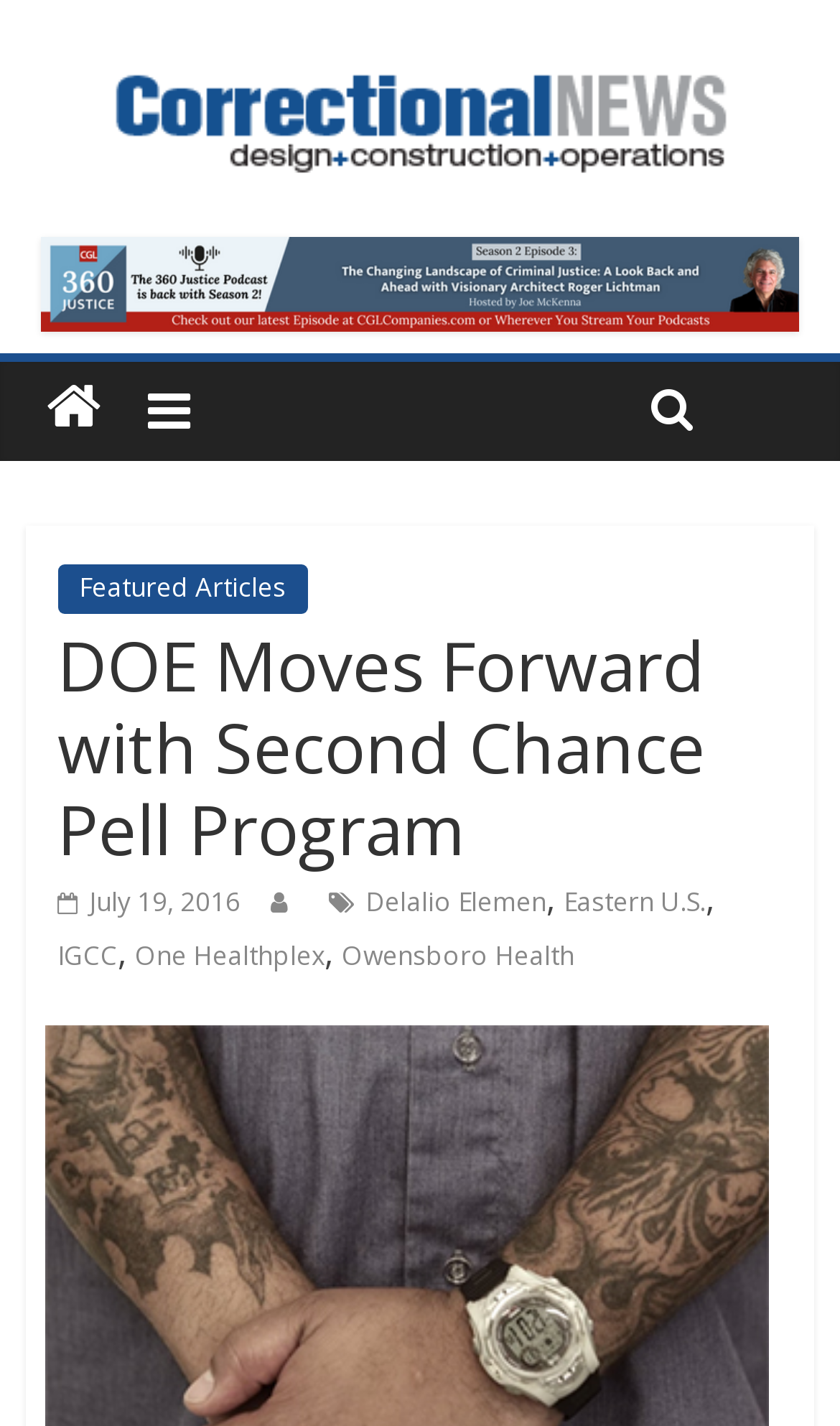What is the name of the program mentioned in the article?
Based on the image content, provide your answer in one word or a short phrase.

Second Chance Pell